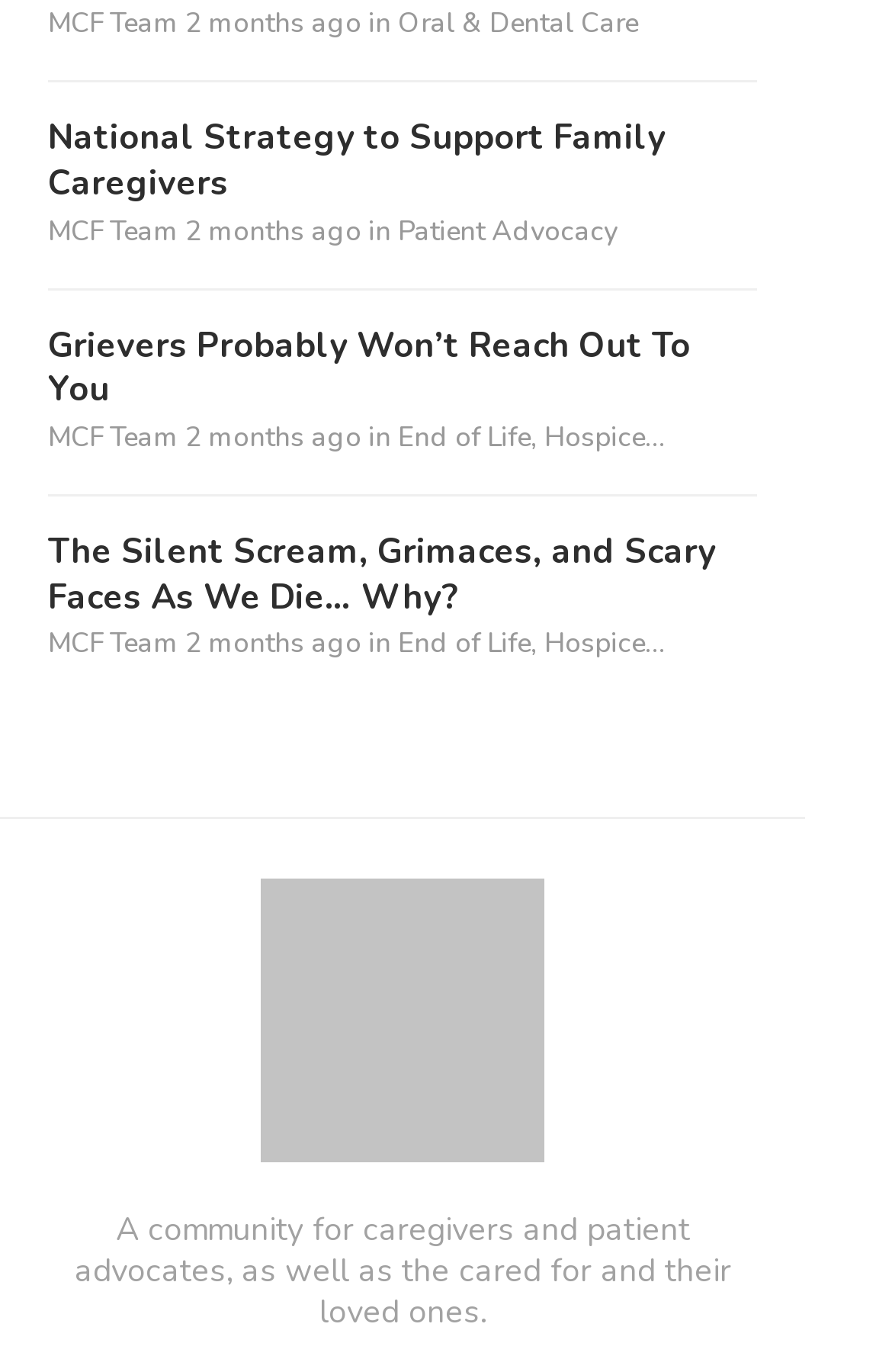Identify the bounding box coordinates of the section to be clicked to complete the task described by the following instruction: "go to MY CARE FRIENDS page". The coordinates should be four float numbers between 0 and 1, formatted as [left, top, right, bottom].

[0.054, 0.64, 0.849, 0.846]